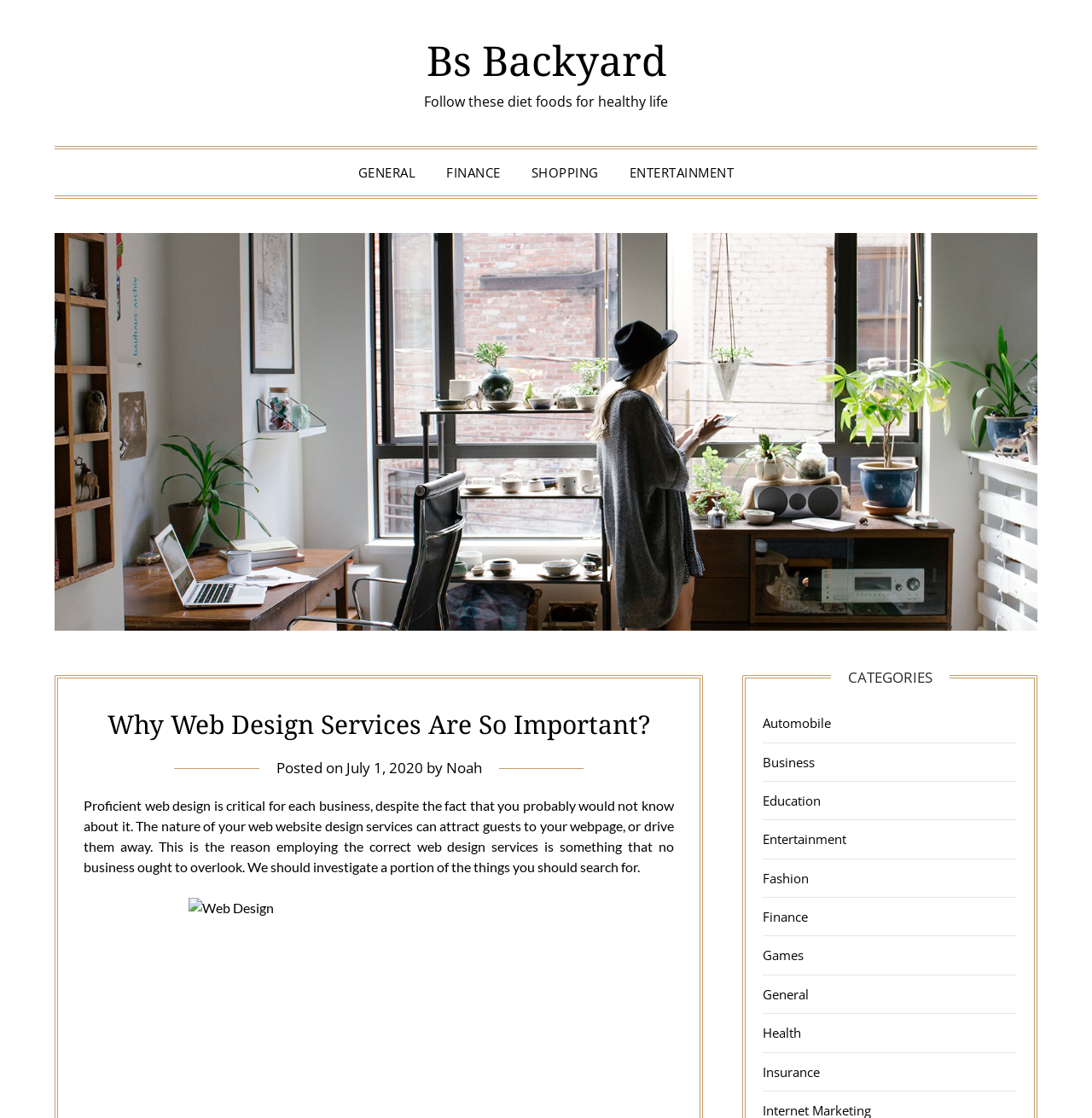Answer succinctly with a single word or phrase:
What is the topic of the article?

Web design services